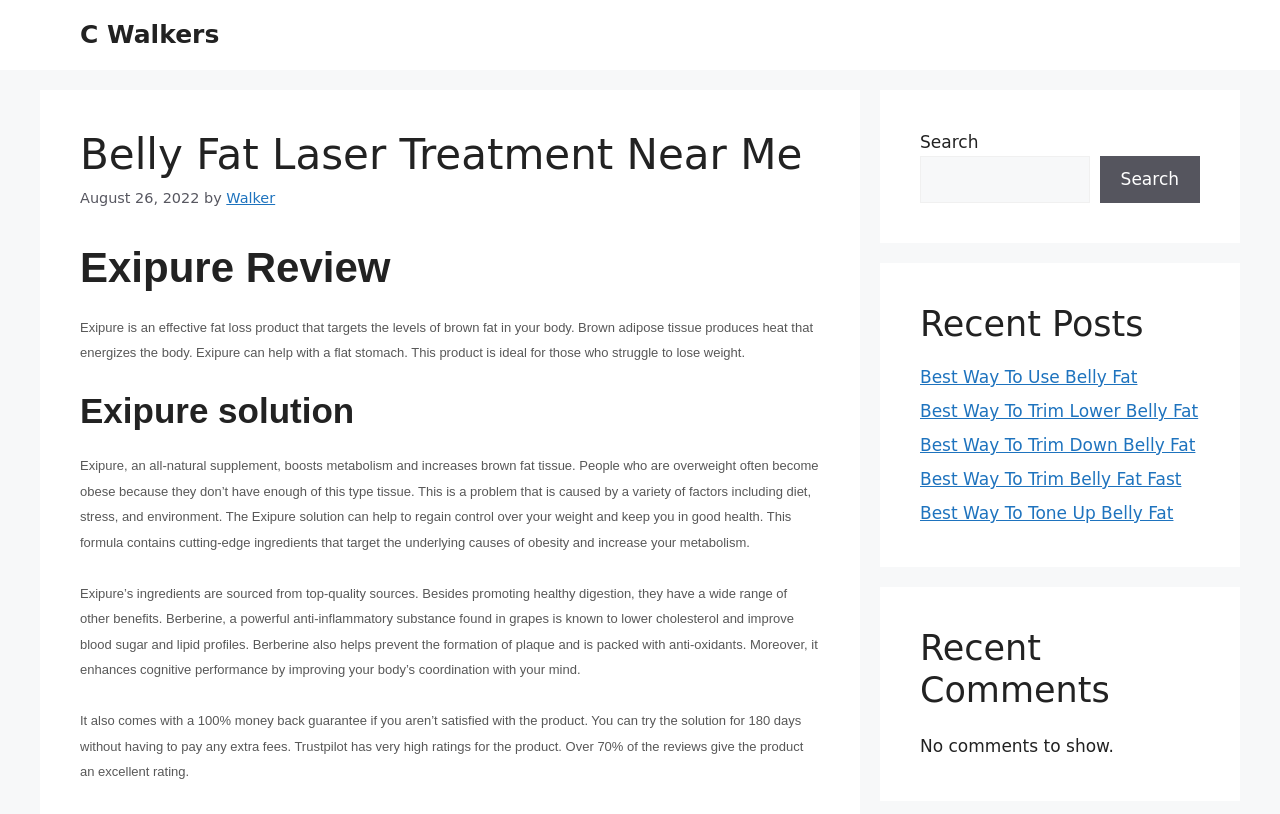Please identify the bounding box coordinates of the element's region that should be clicked to execute the following instruction: "Click on the 'C Walkers' link". The bounding box coordinates must be four float numbers between 0 and 1, i.e., [left, top, right, bottom].

[0.062, 0.025, 0.171, 0.06]